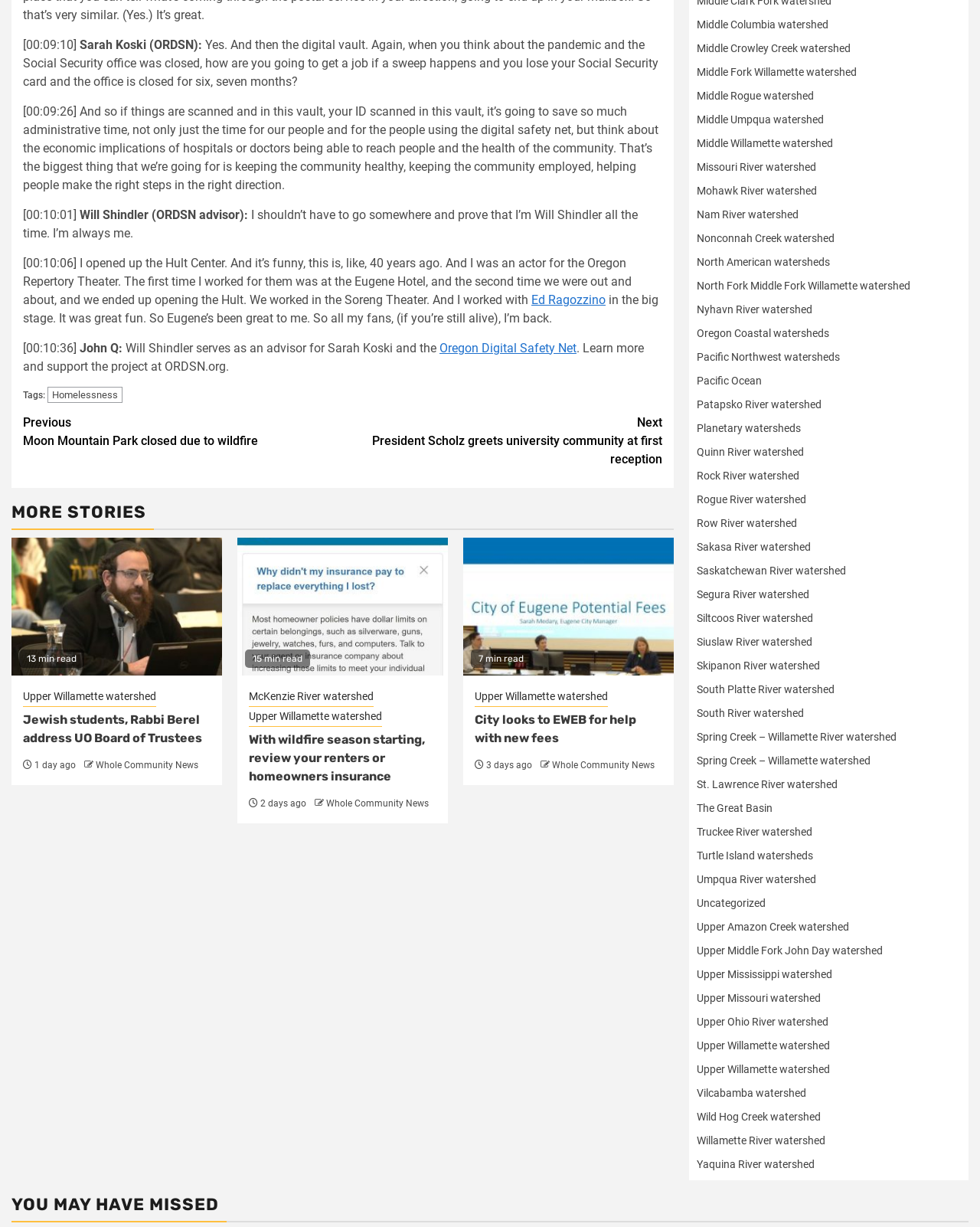What is the name of the person speaking at 00:09:10?
Using the picture, provide a one-word or short phrase answer.

Sarah Koski